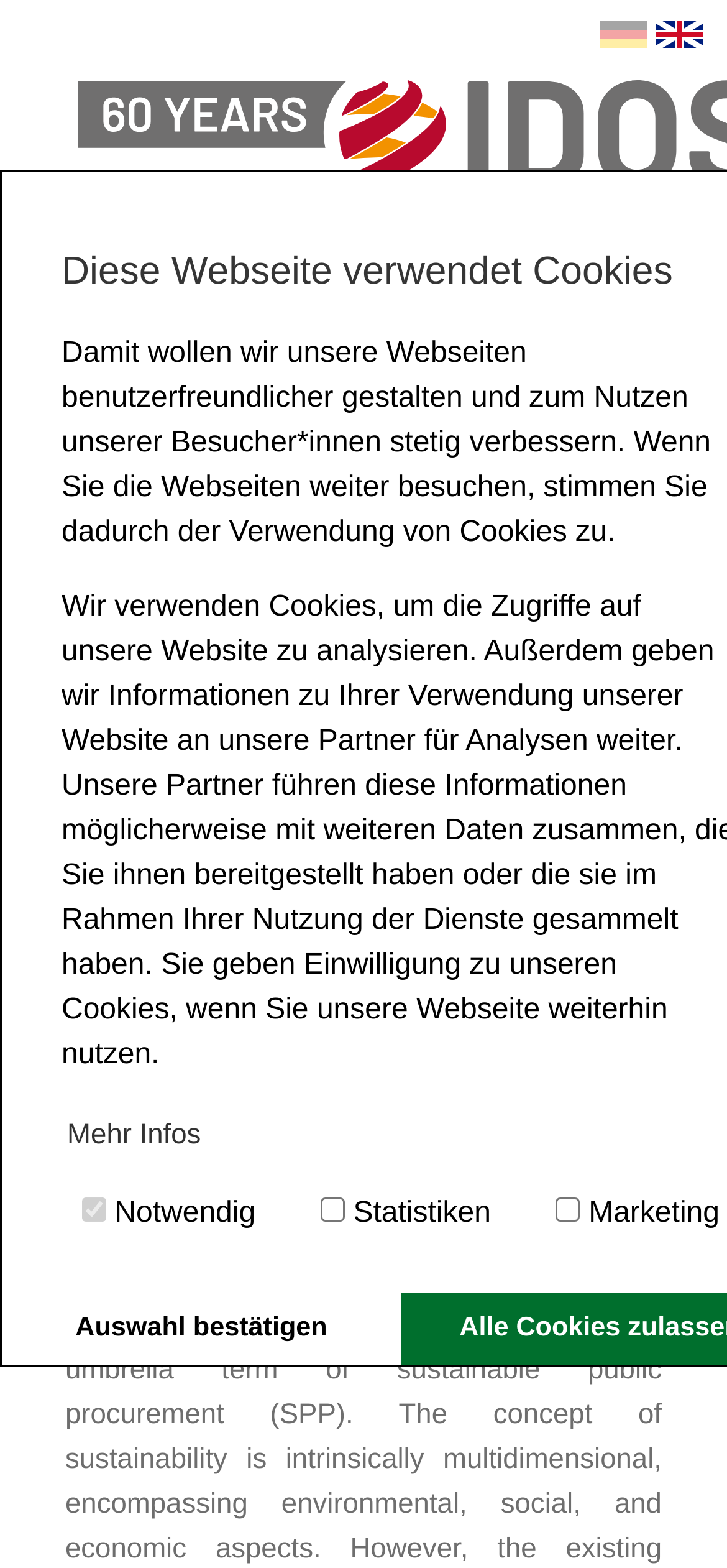Please specify the bounding box coordinates of the area that should be clicked to accomplish the following instruction: "Download from Play Store". The coordinates should consist of four float numbers between 0 and 1, i.e., [left, top, right, bottom].

None